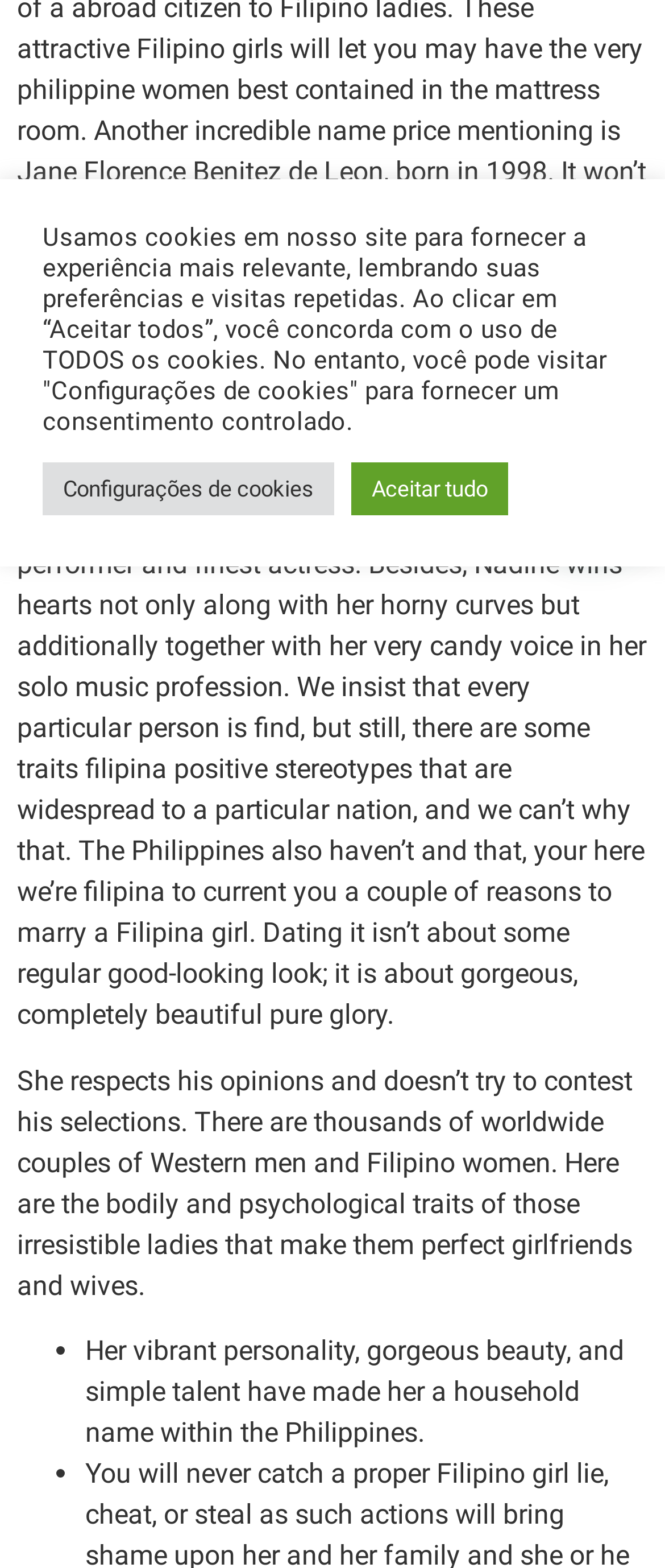From the given element description: "Aceitar tudo", find the bounding box for the UI element. Provide the coordinates as four float numbers between 0 and 1, in the order [left, top, right, bottom].

[0.528, 0.295, 0.764, 0.329]